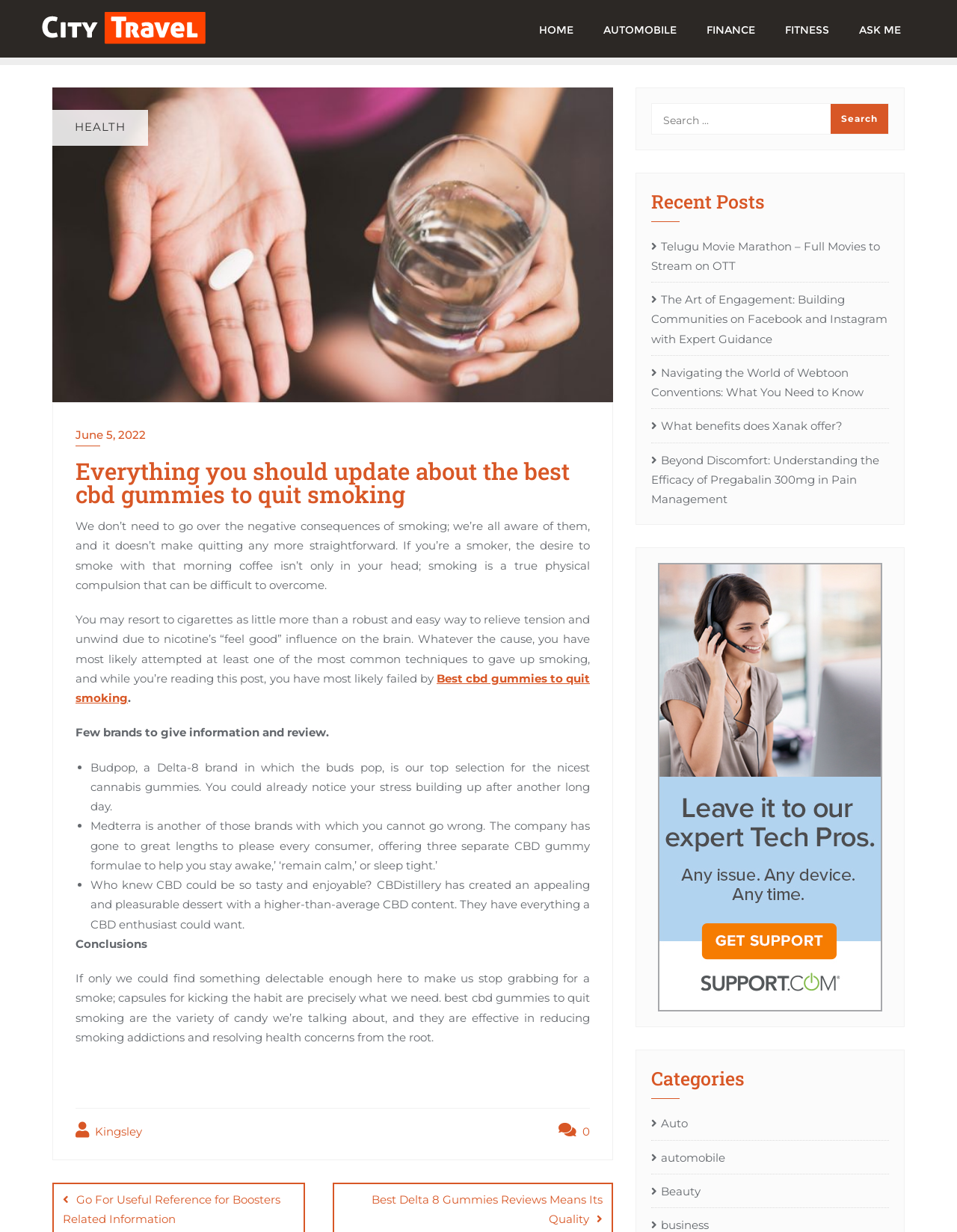Identify the bounding box for the given UI element using the description provided. Coordinates should be in the format (top-left x, top-left y, bottom-right x, bottom-right y) and must be between 0 and 1. Here is the description: name="s" placeholder="Search ..."

[0.681, 0.084, 0.928, 0.111]